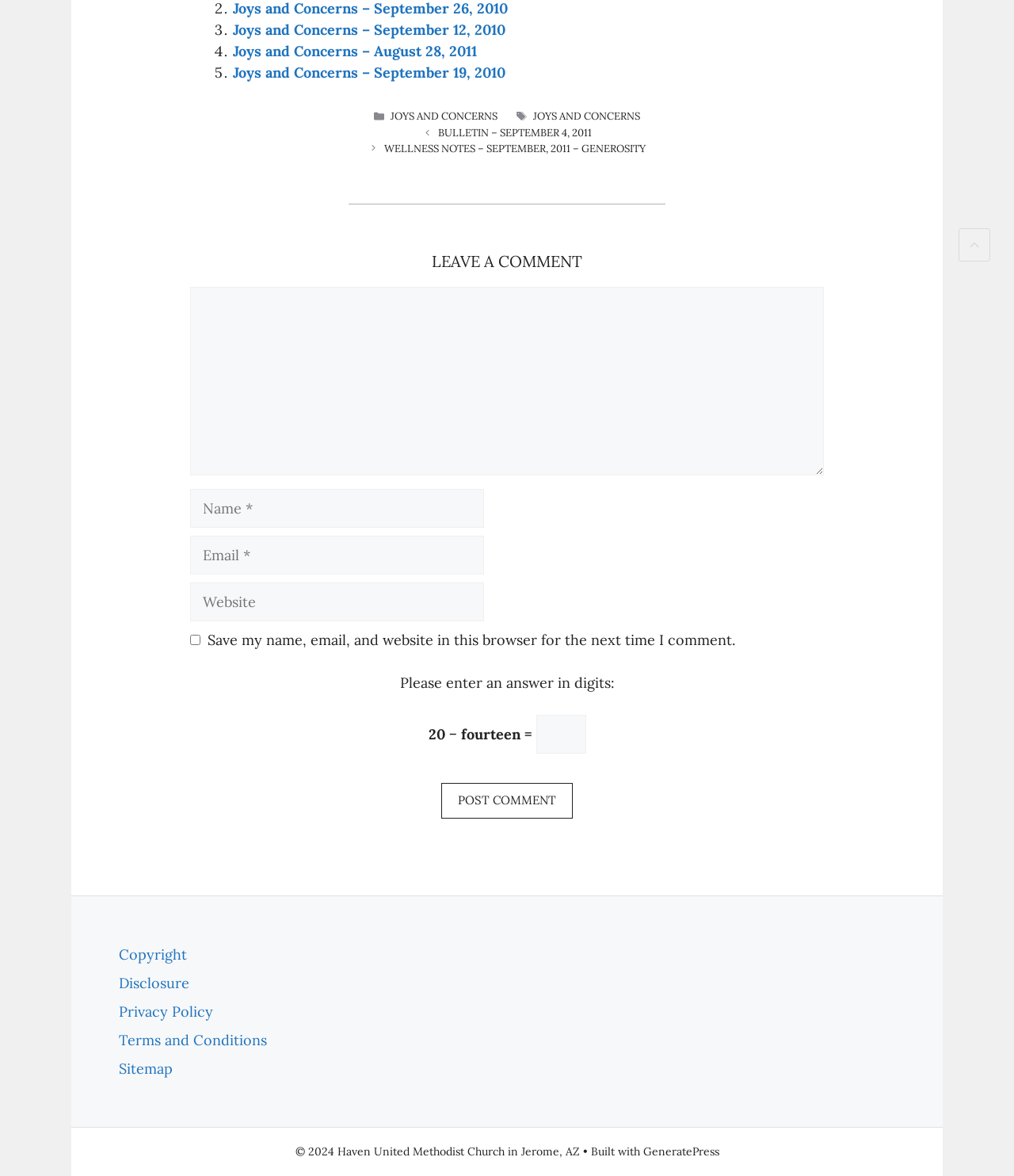Kindly respond to the following question with a single word or a brief phrase: 
How many categories are listed?

1